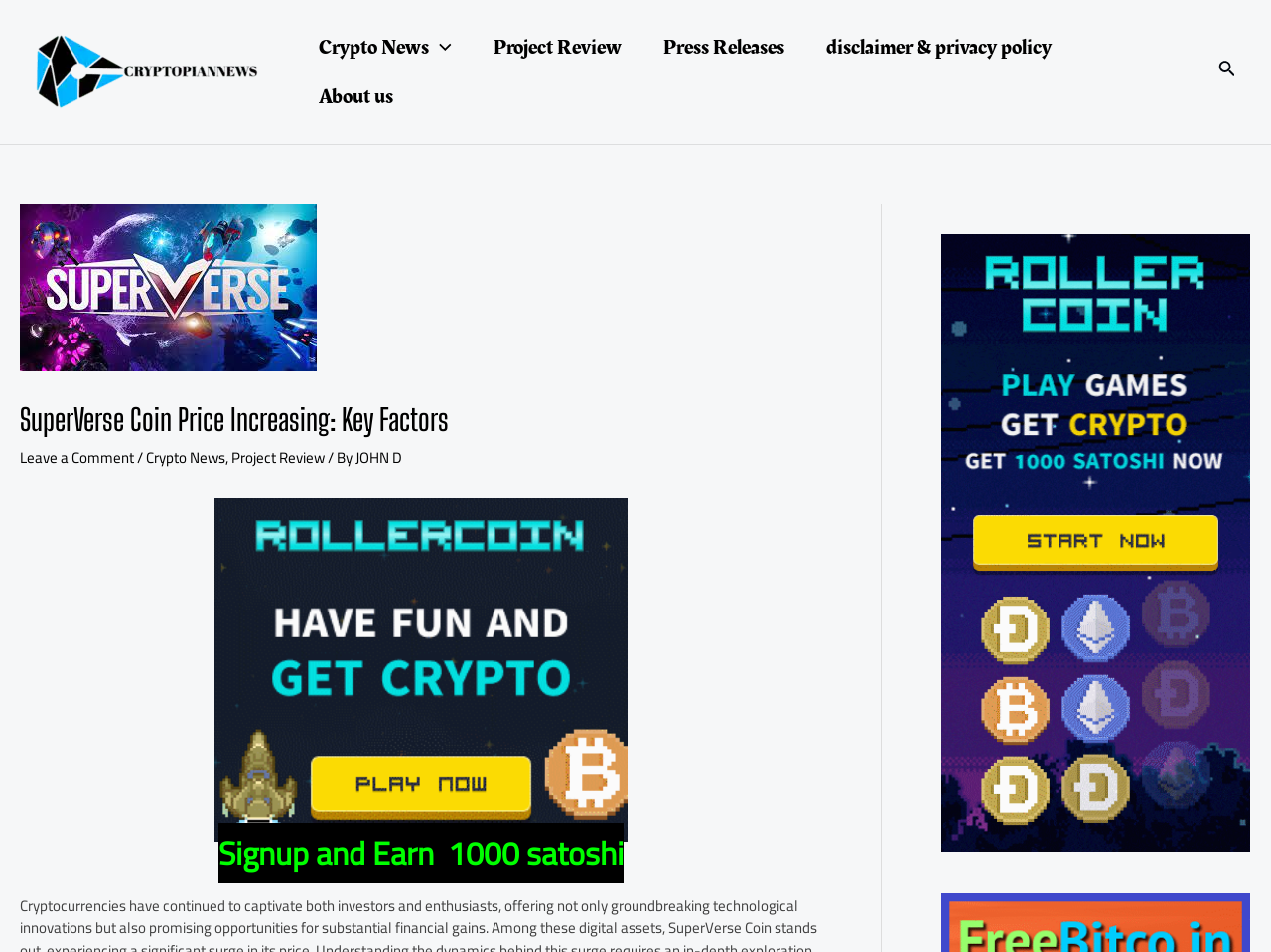Locate the bounding box coordinates of the element that should be clicked to execute the following instruction: "Leave a comment".

[0.016, 0.465, 0.105, 0.495]